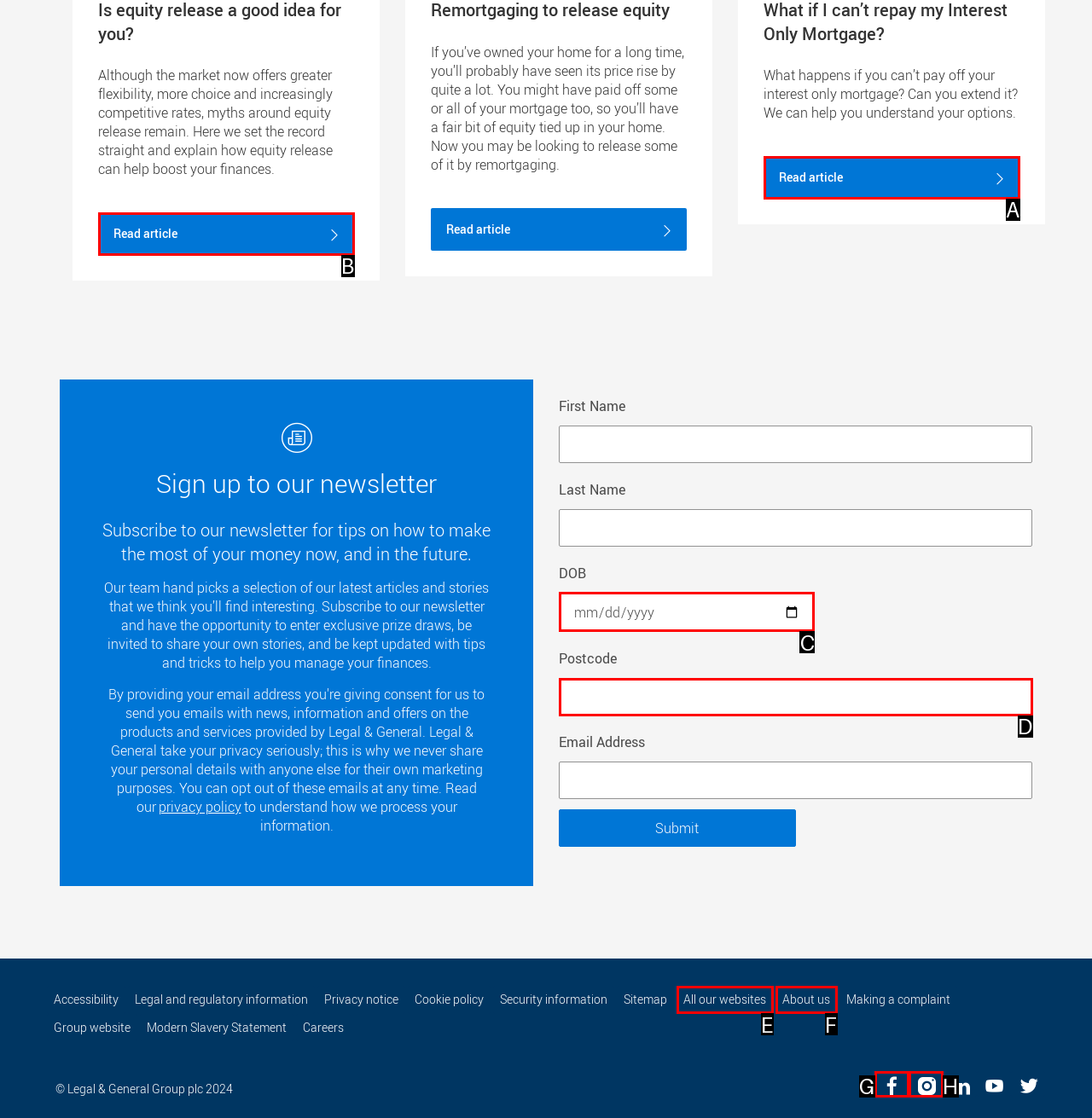Identify the letter of the UI element you should interact with to perform the task: Select a date of birth
Reply with the appropriate letter of the option.

C